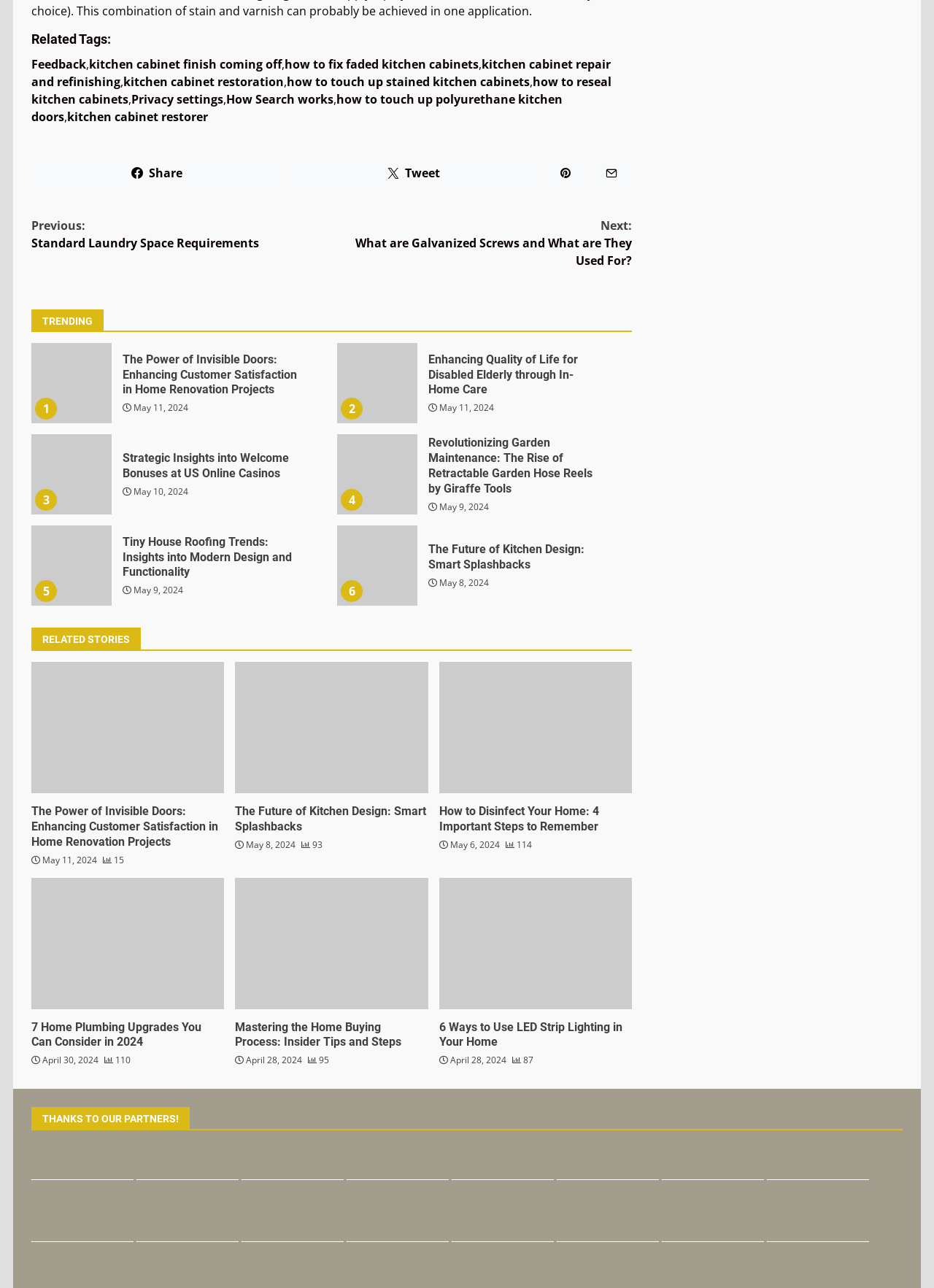Provide a brief response to the question using a single word or phrase: 
How many minutes does it take to read the article 'How to Disinfect Your Home: 4 Important Steps to Remember'?

3 min